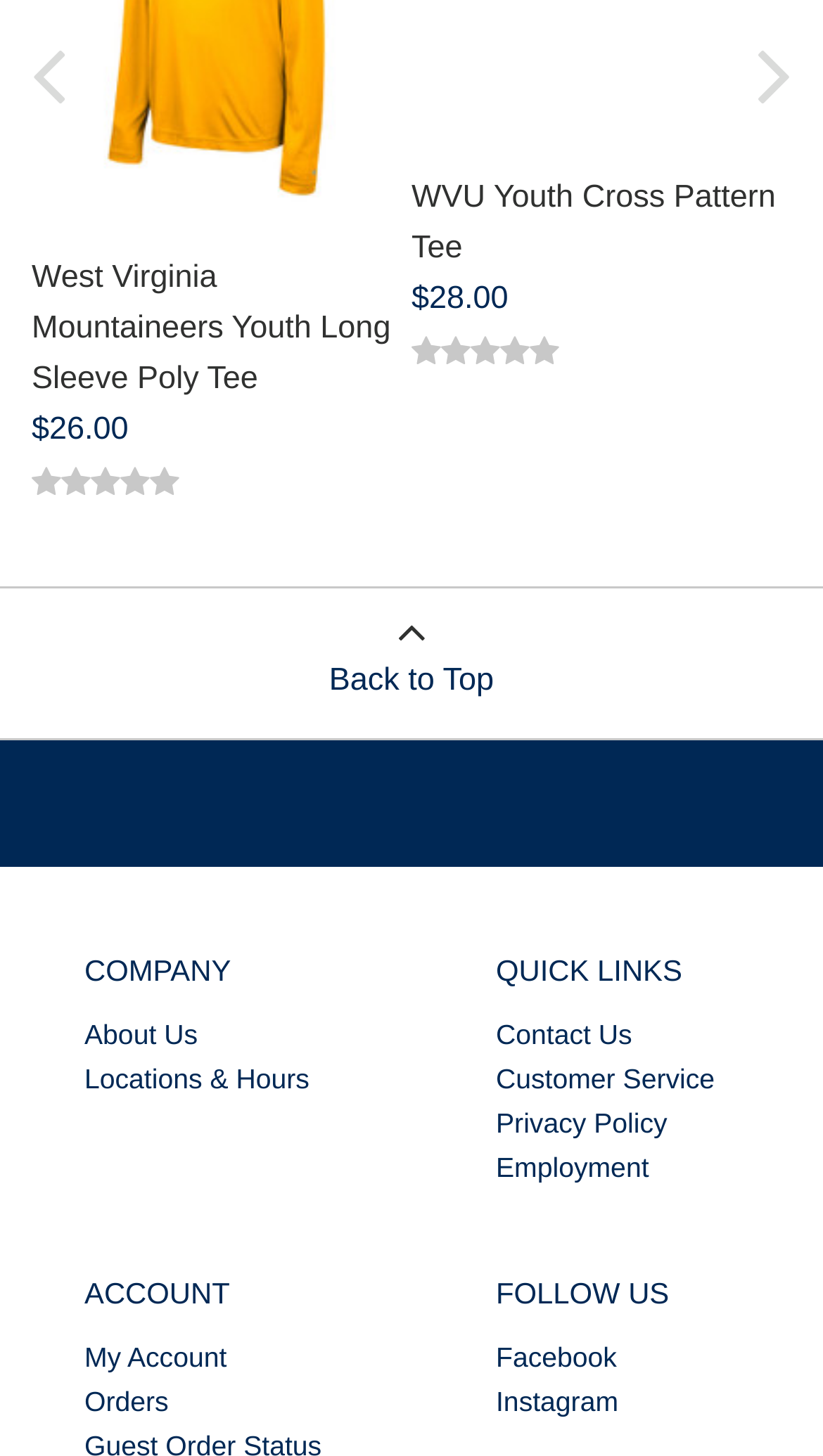Provide a single word or phrase answer to the question: 
How many sections are there in the footer?

4